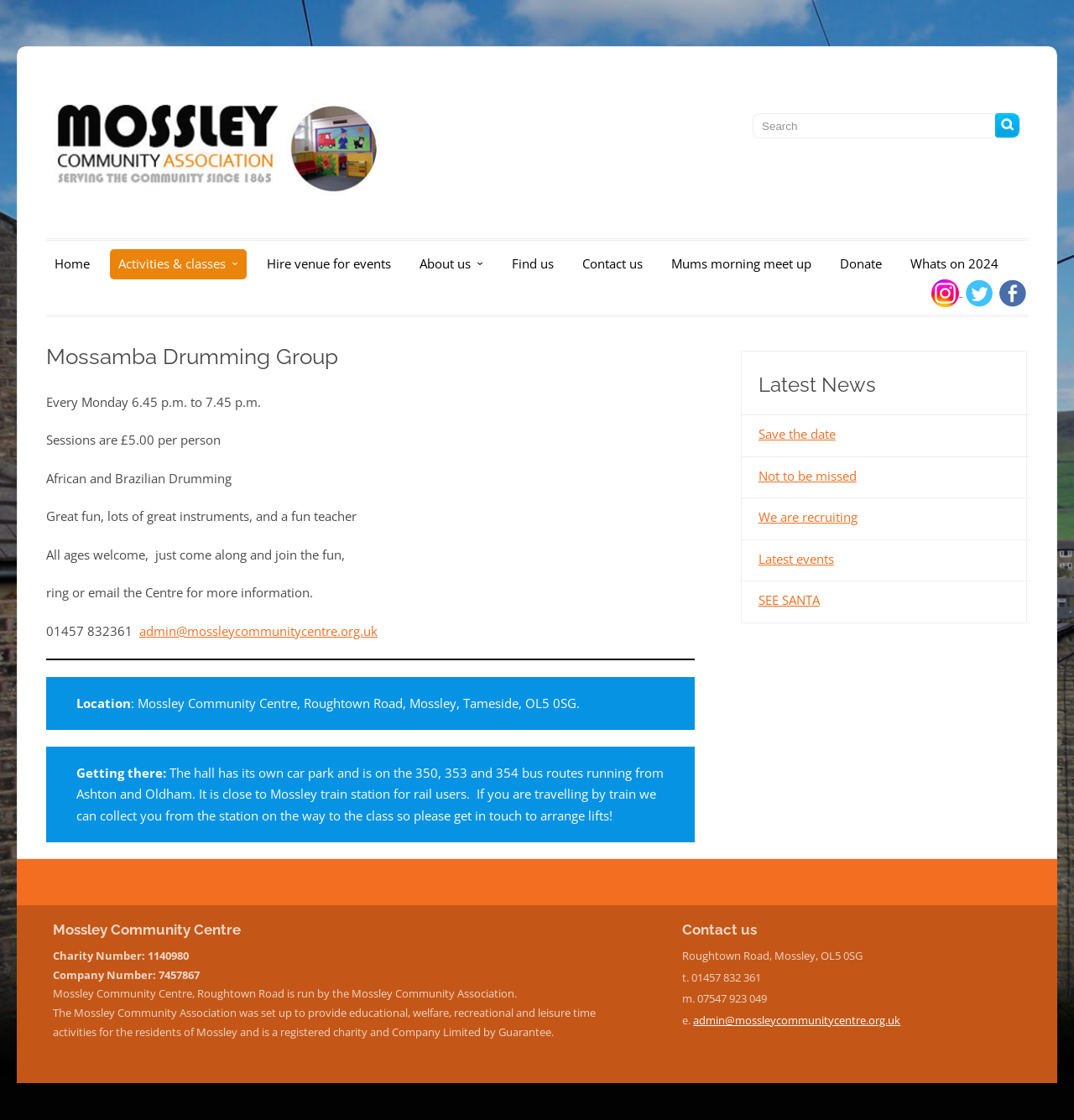Identify the bounding box for the described UI element: "alt="Mossley Community Centre logo"".

[0.043, 0.123, 0.957, 0.138]